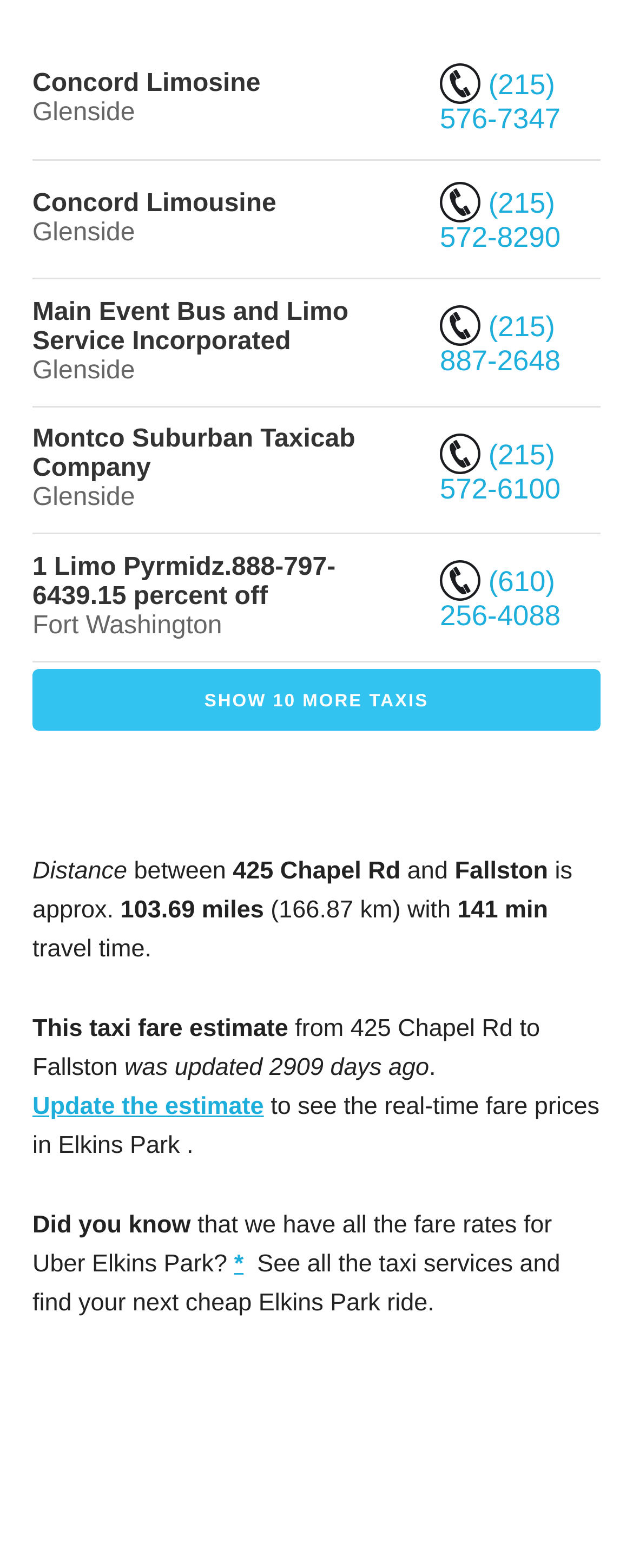What is the estimated travel time from 425 Chapel Rd to Fallston?
Please provide a full and detailed response to the question.

I looked at the text below the table and found the estimated travel time from 425 Chapel Rd to Fallston, which is 141 minutes.